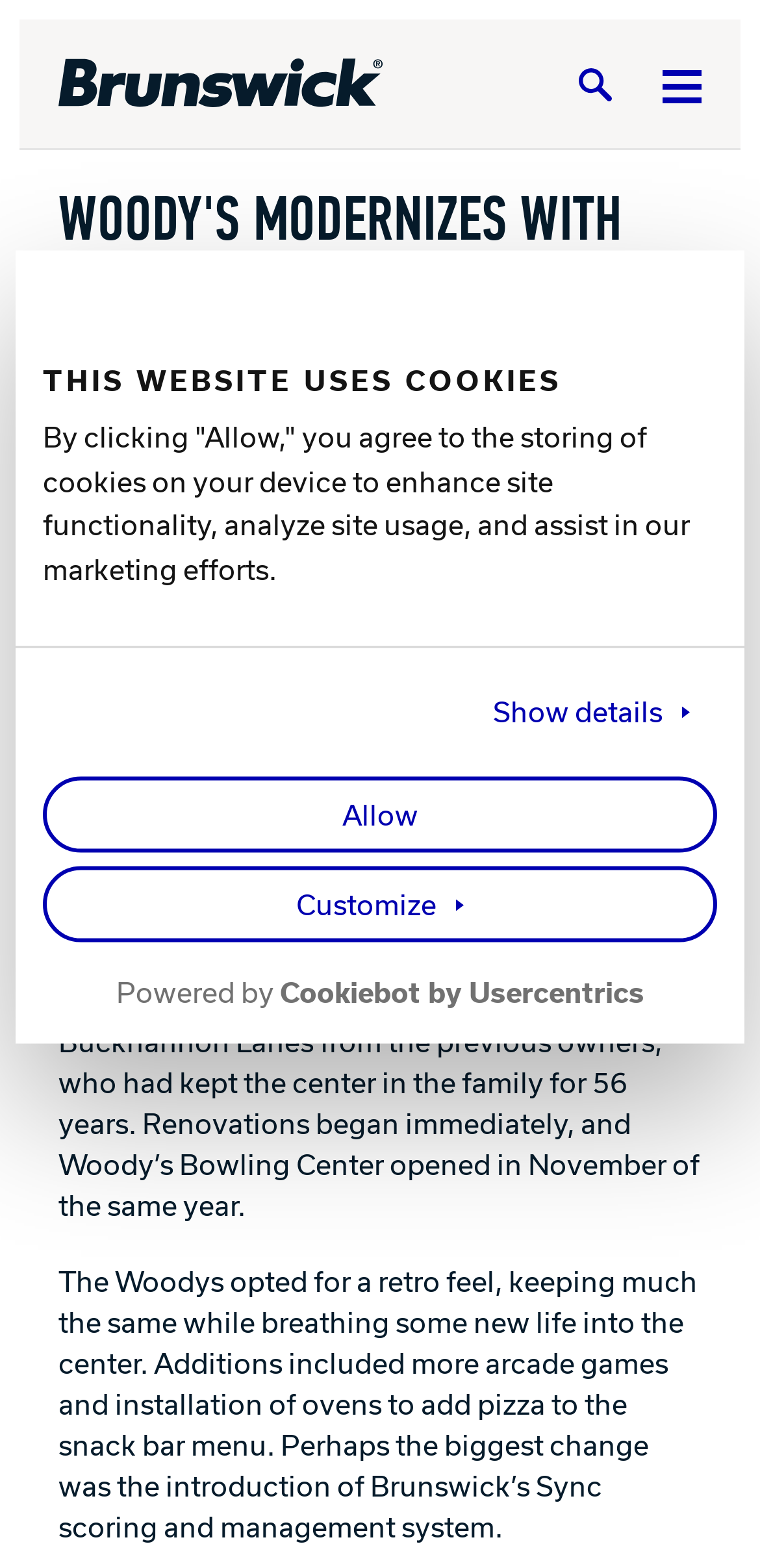What is the name of the company that powered the cookie consent? Look at the image and give a one-word or short phrase answer.

Cookiebot by Usercentrics